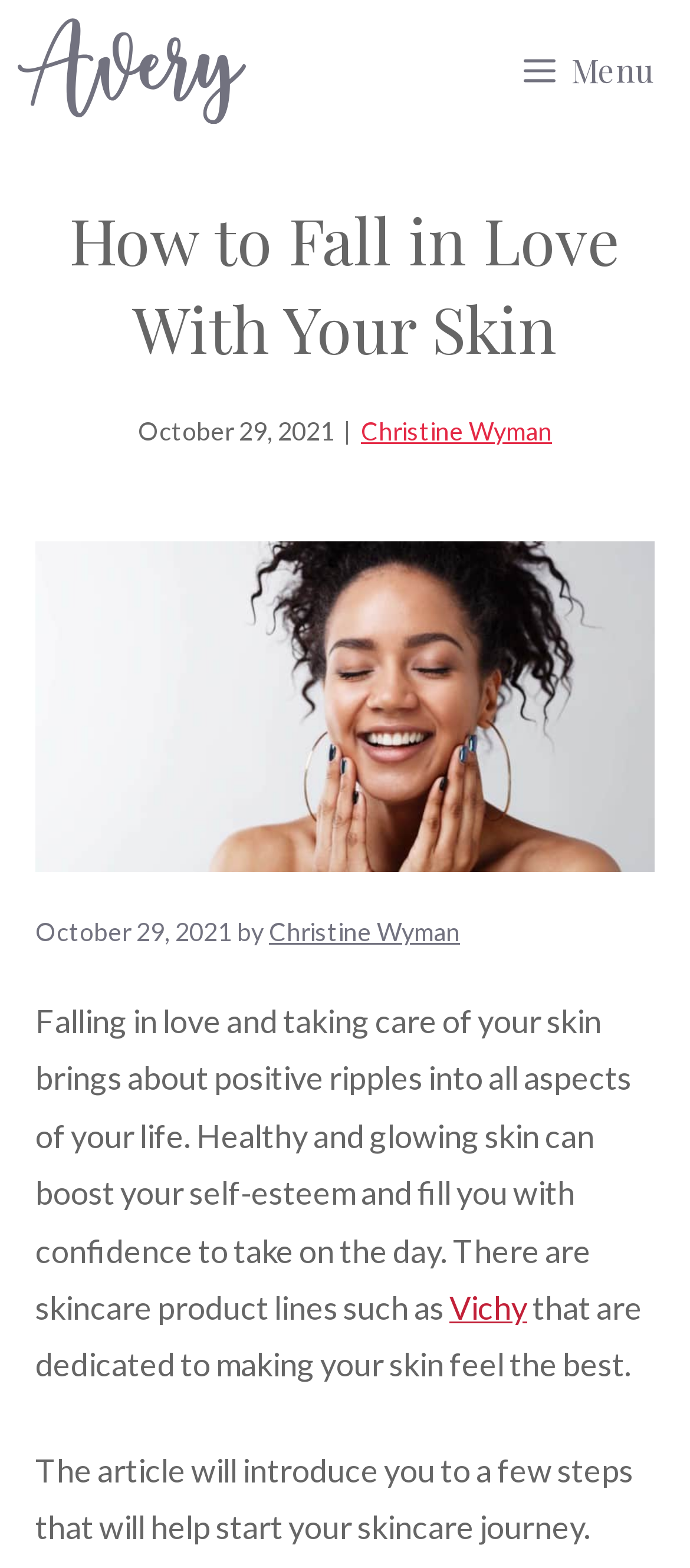What is the benefit of having healthy and glowing skin?
Look at the image and respond with a one-word or short-phrase answer.

Boosts self-esteem